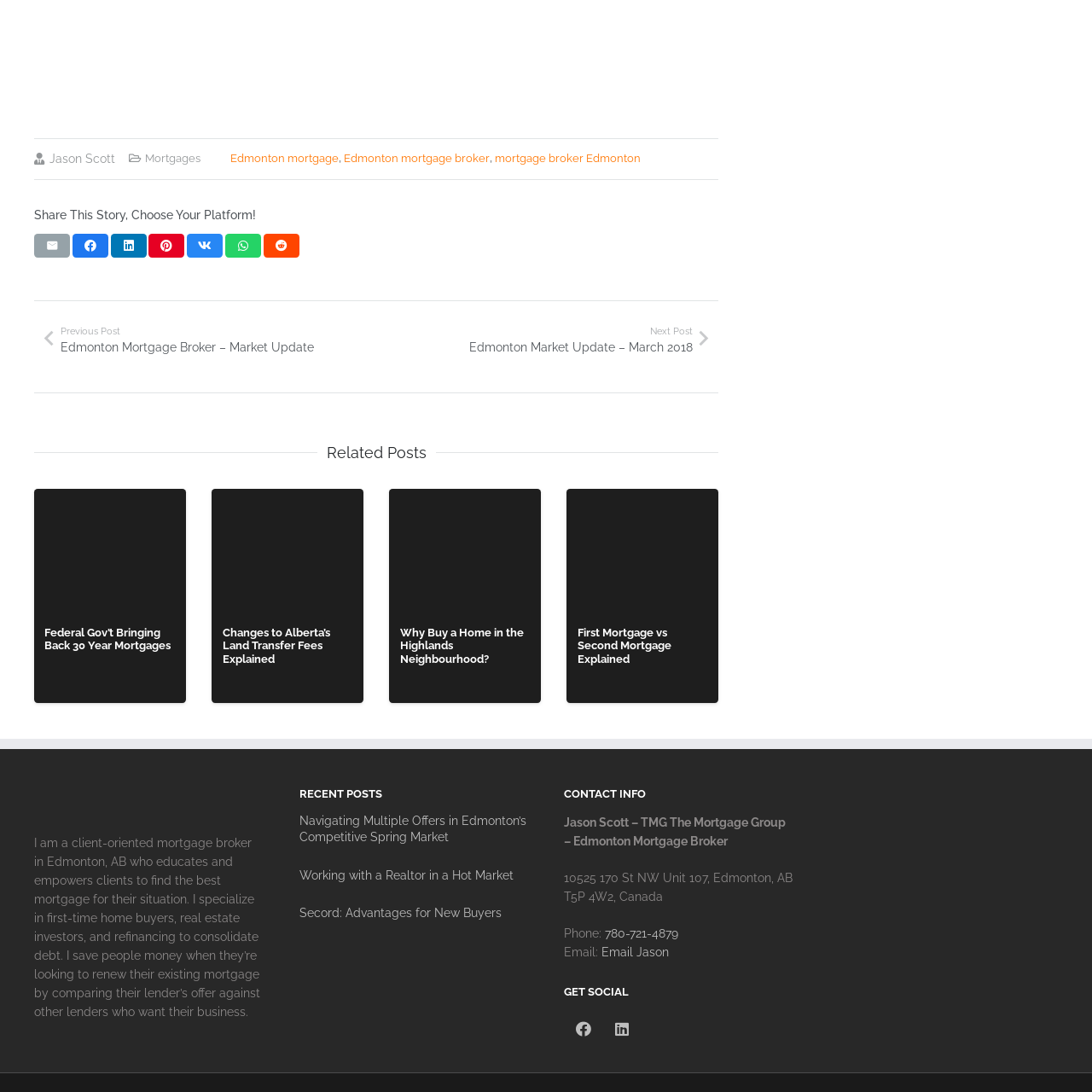Focus on the highlighted area in red, What is Jason Scott doing in the image? Answer using a single word or phrase.

Engaged in a discussion